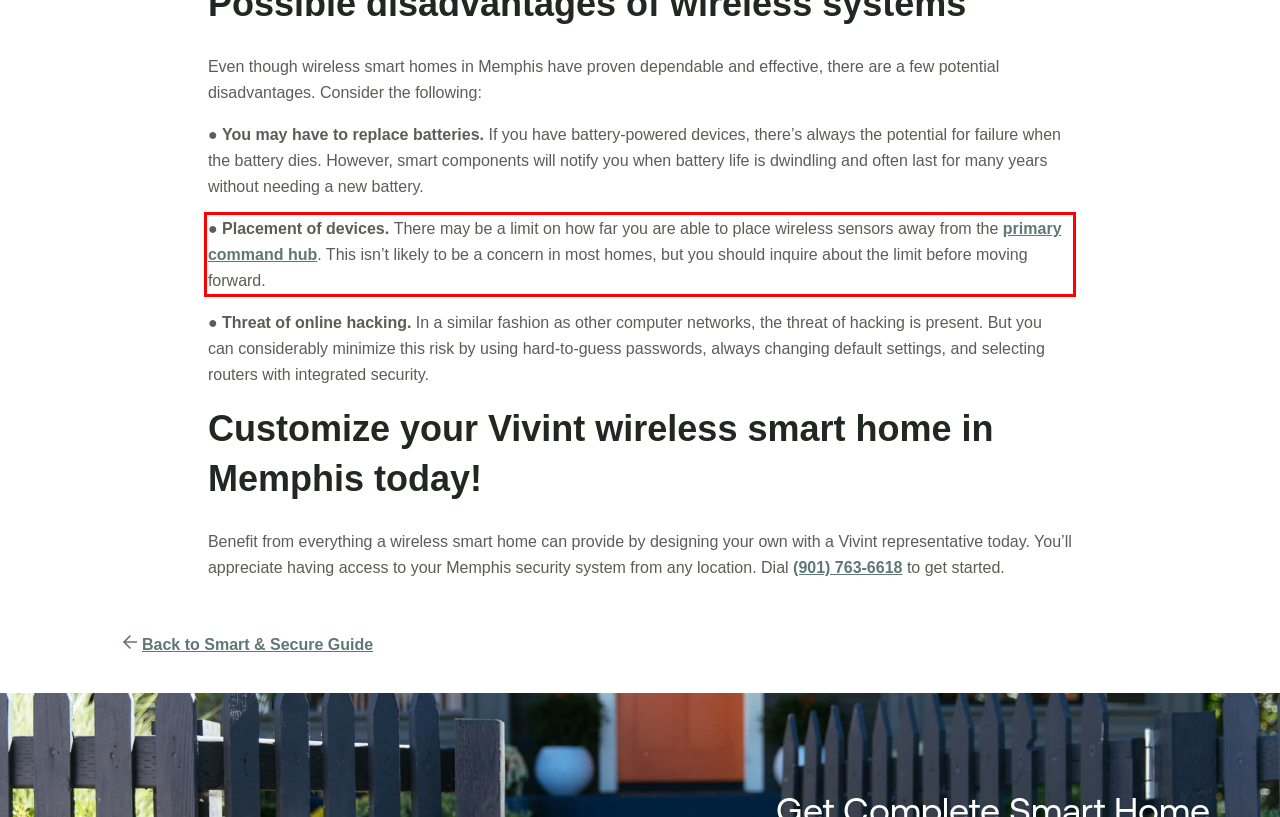Given a screenshot of a webpage with a red bounding box, extract the text content from the UI element inside the red bounding box.

● Placement of devices. There may be a limit on how far you are able to place wireless sensors away from the primary command hub. This isn’t likely to be a concern in most homes, but you should inquire about the limit before moving forward.